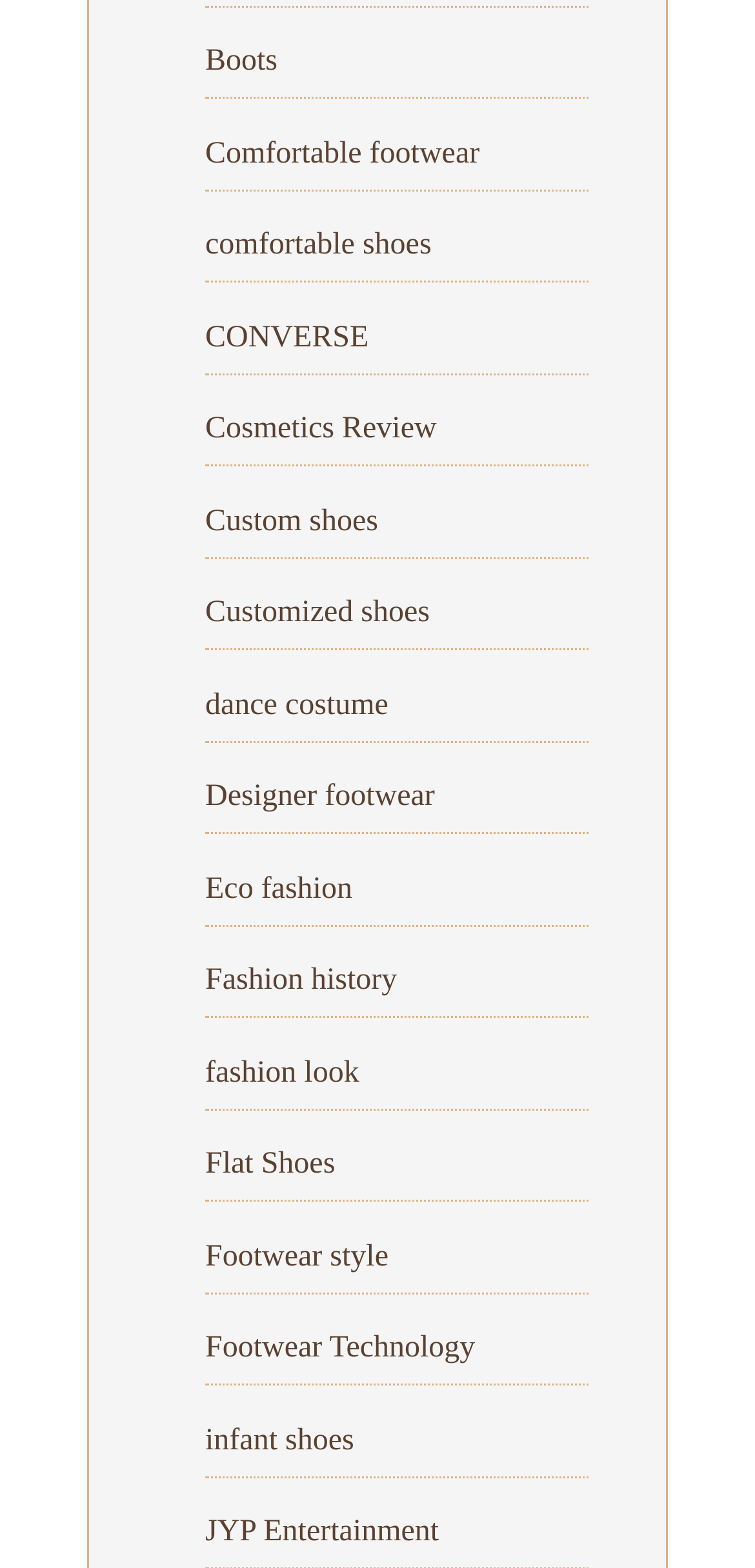Please determine the bounding box coordinates of the section I need to click to accomplish this instruction: "View CONVERSE".

[0.272, 0.204, 0.488, 0.225]